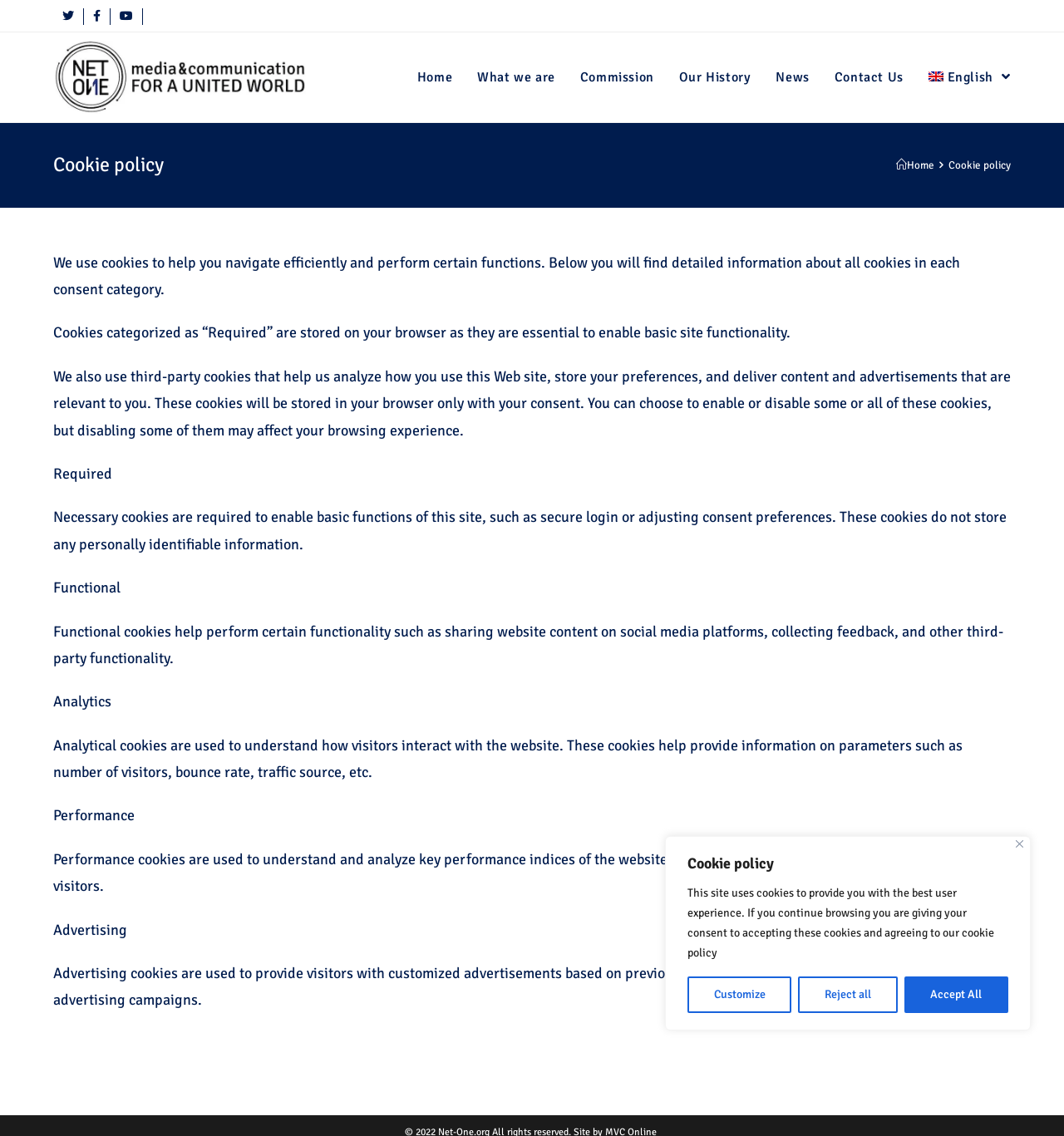Please answer the following question using a single word or phrase: 
How many categories of cookies are described on this webpage?

5